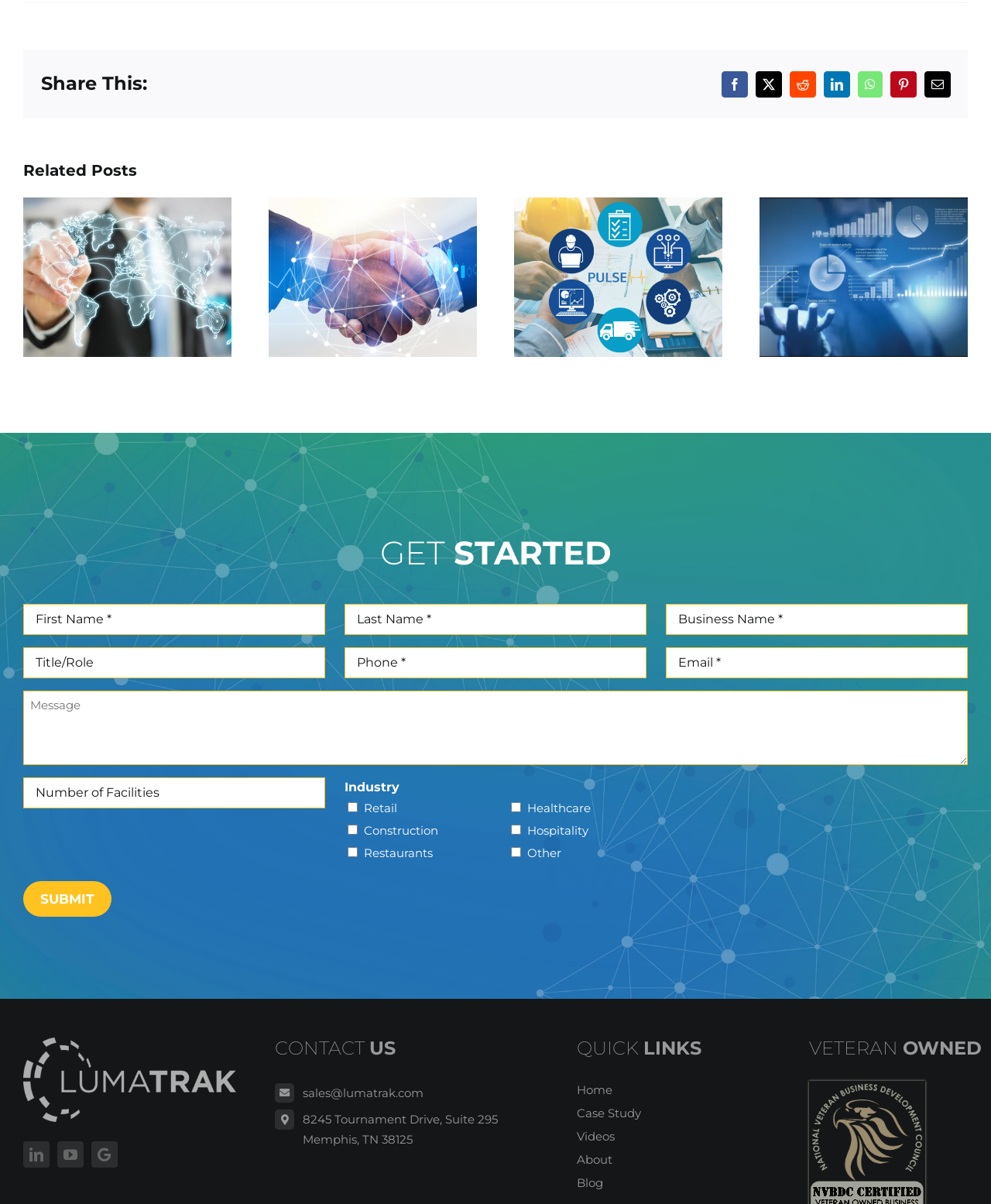Determine the bounding box coordinates for the clickable element required to fulfill the instruction: "Submit the form". Provide the coordinates as four float numbers between 0 and 1, i.e., [left, top, right, bottom].

[0.023, 0.732, 0.112, 0.761]